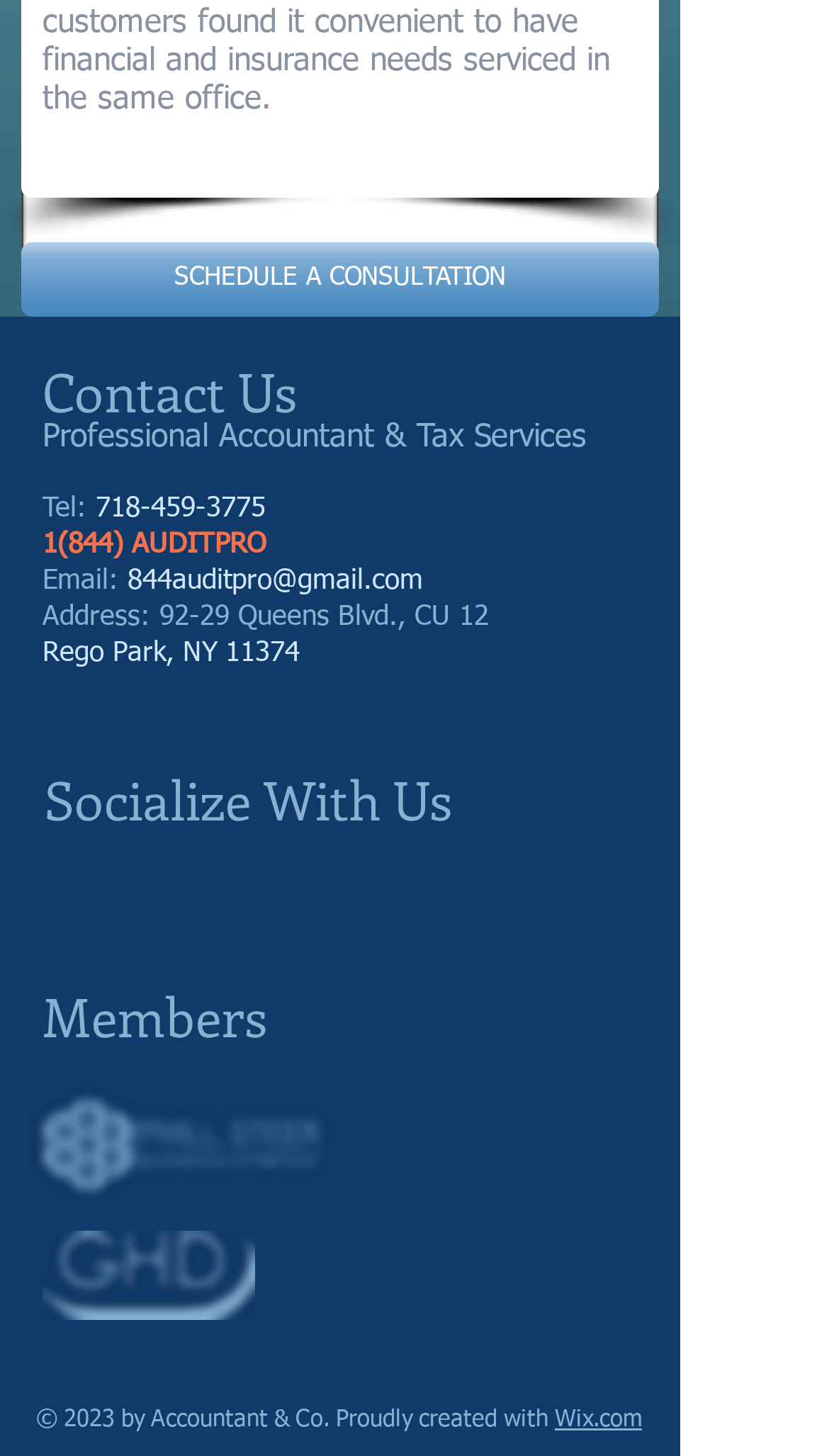Determine the bounding box of the UI component based on this description: "SCHEDULE A CONSULTATION". The bounding box coordinates should be four float values between 0 and 1, i.e., [left, top, right, bottom].

[0.026, 0.166, 0.795, 0.217]